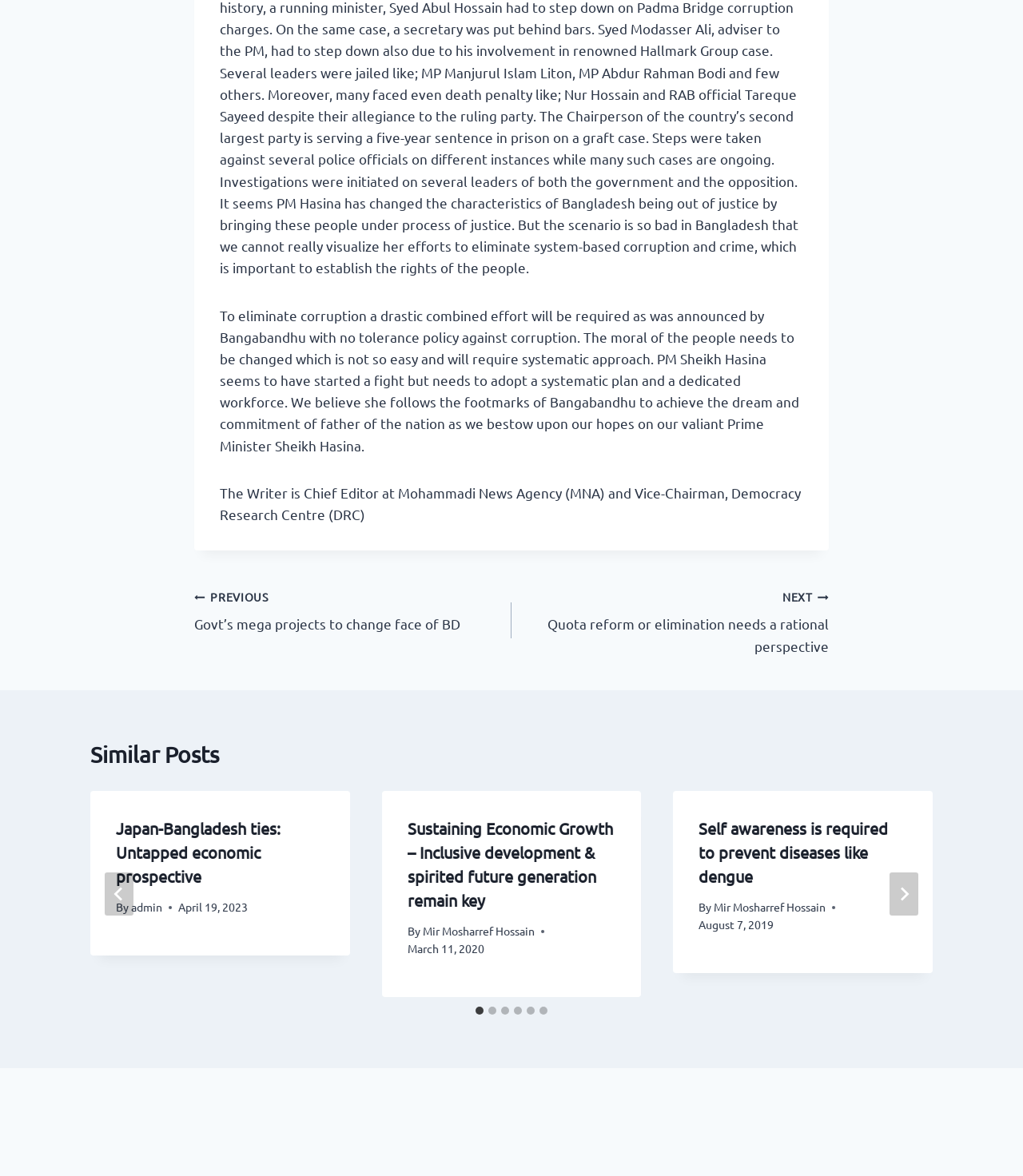Please give a one-word or short phrase response to the following question: 
What is the date of the third article?

August 7, 2019